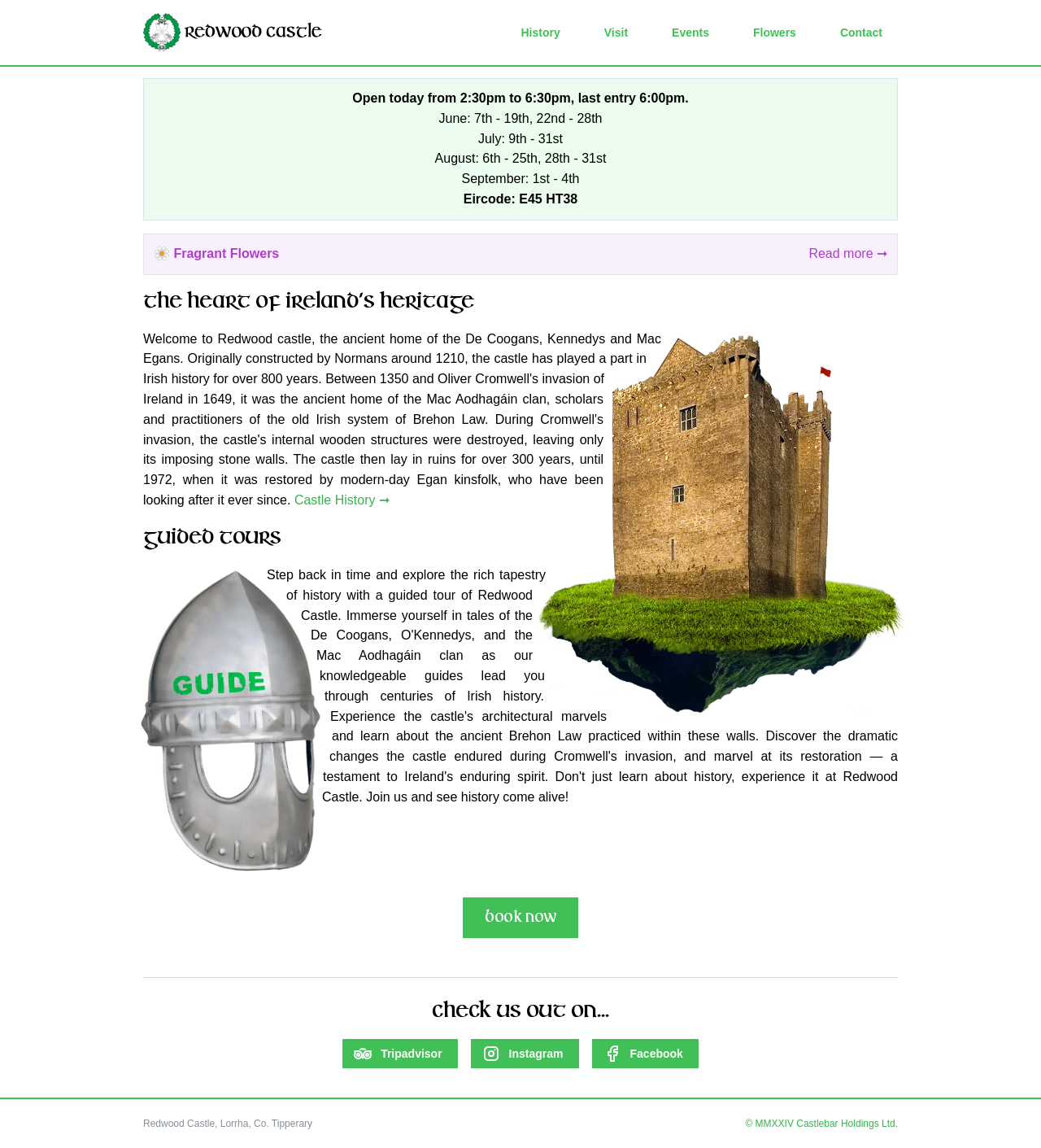Provide a one-word or one-phrase answer to the question:
What is the theme of the image with the text 'Fragrant Flowers'?

Flowers